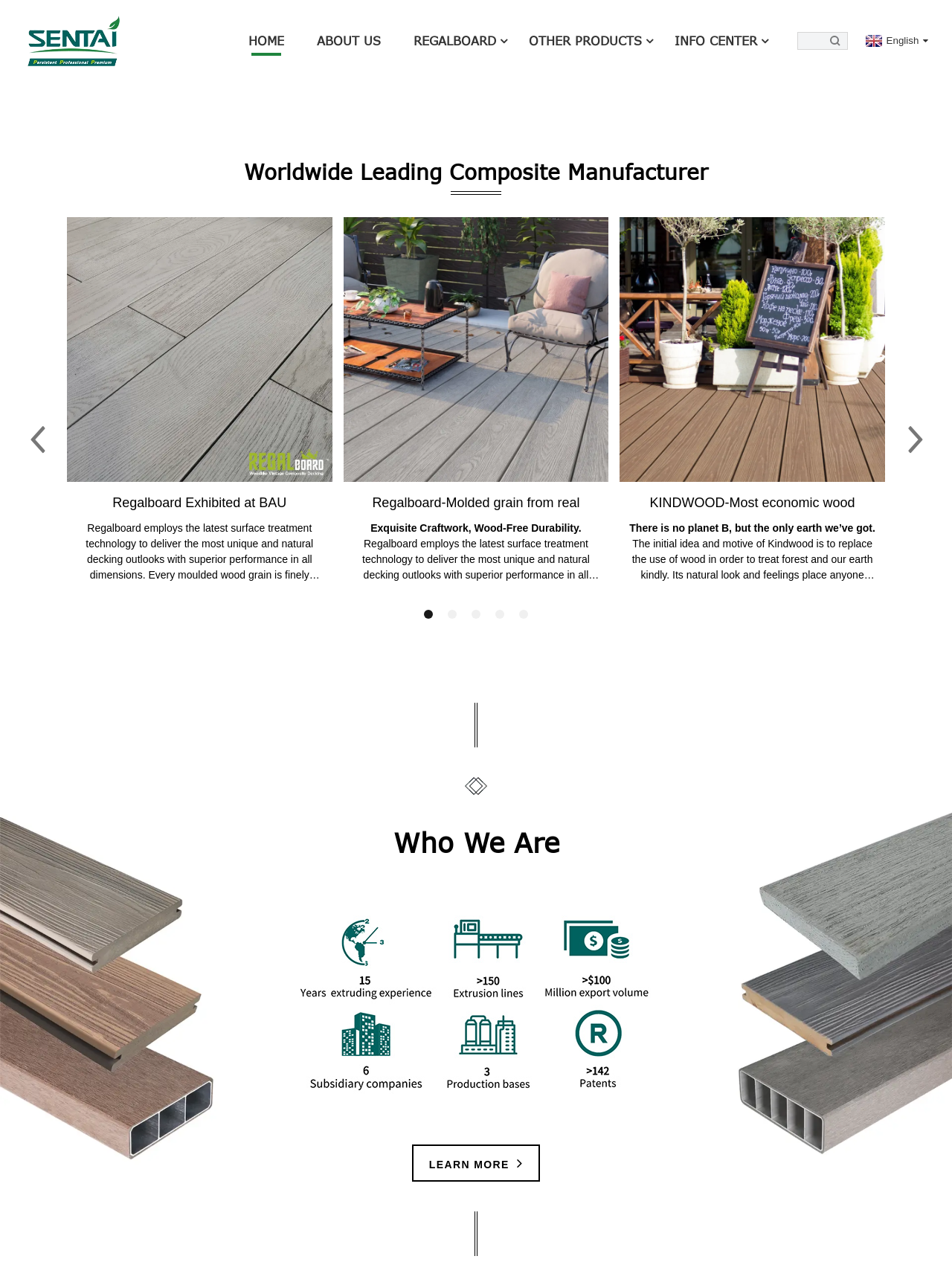Please identify the bounding box coordinates of the clickable element to fulfill the following instruction: "View the Regalboard Exhibited at BAU Munich 2023 image". The coordinates should be four float numbers between 0 and 1, i.e., [left, top, right, bottom].

[0.07, 0.168, 0.349, 0.374]